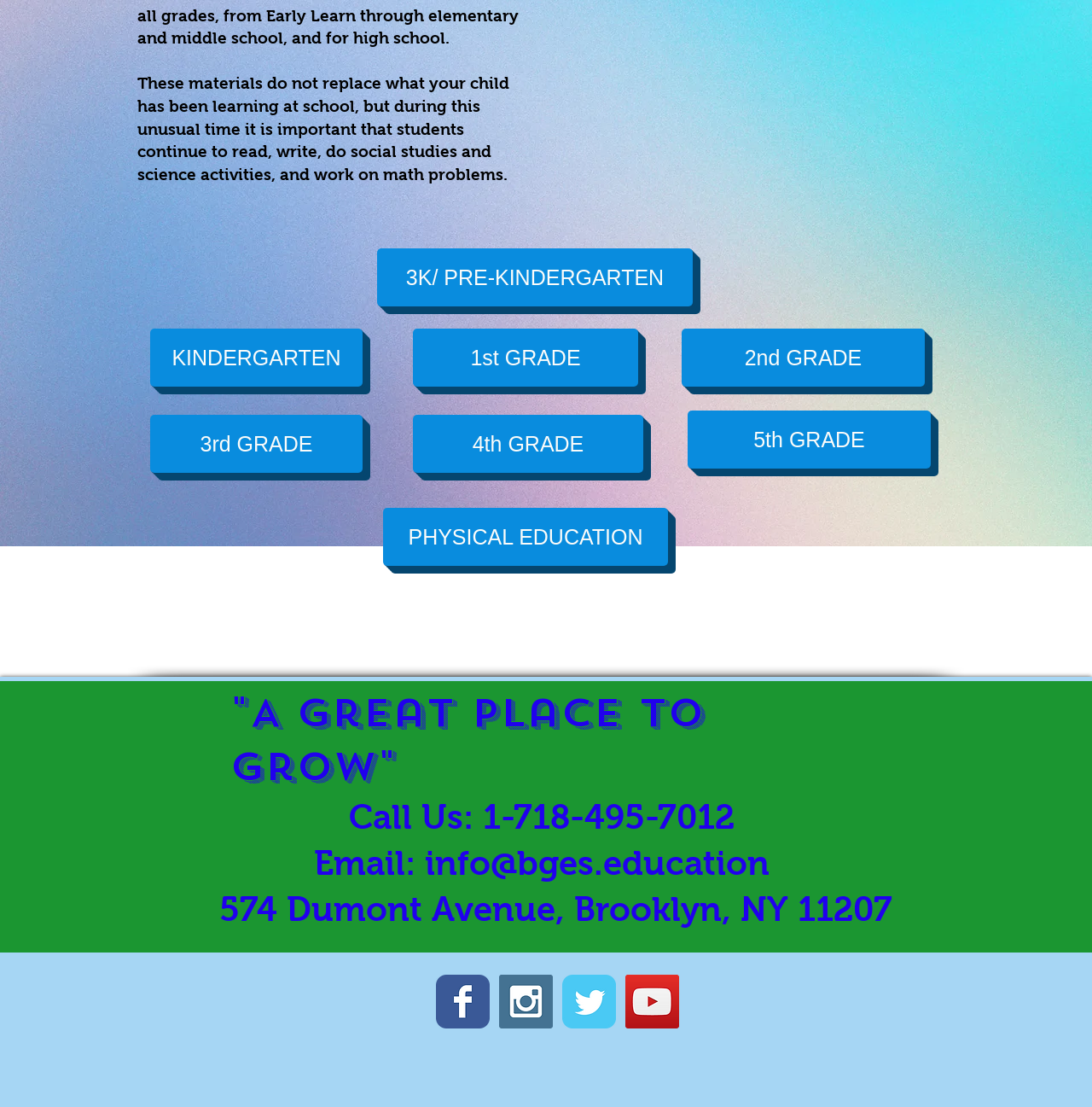Find the bounding box coordinates for the UI element whose description is: "info@bges.education". The coordinates should be four float numbers between 0 and 1, in the format [left, top, right, bottom].

[0.389, 0.763, 0.704, 0.796]